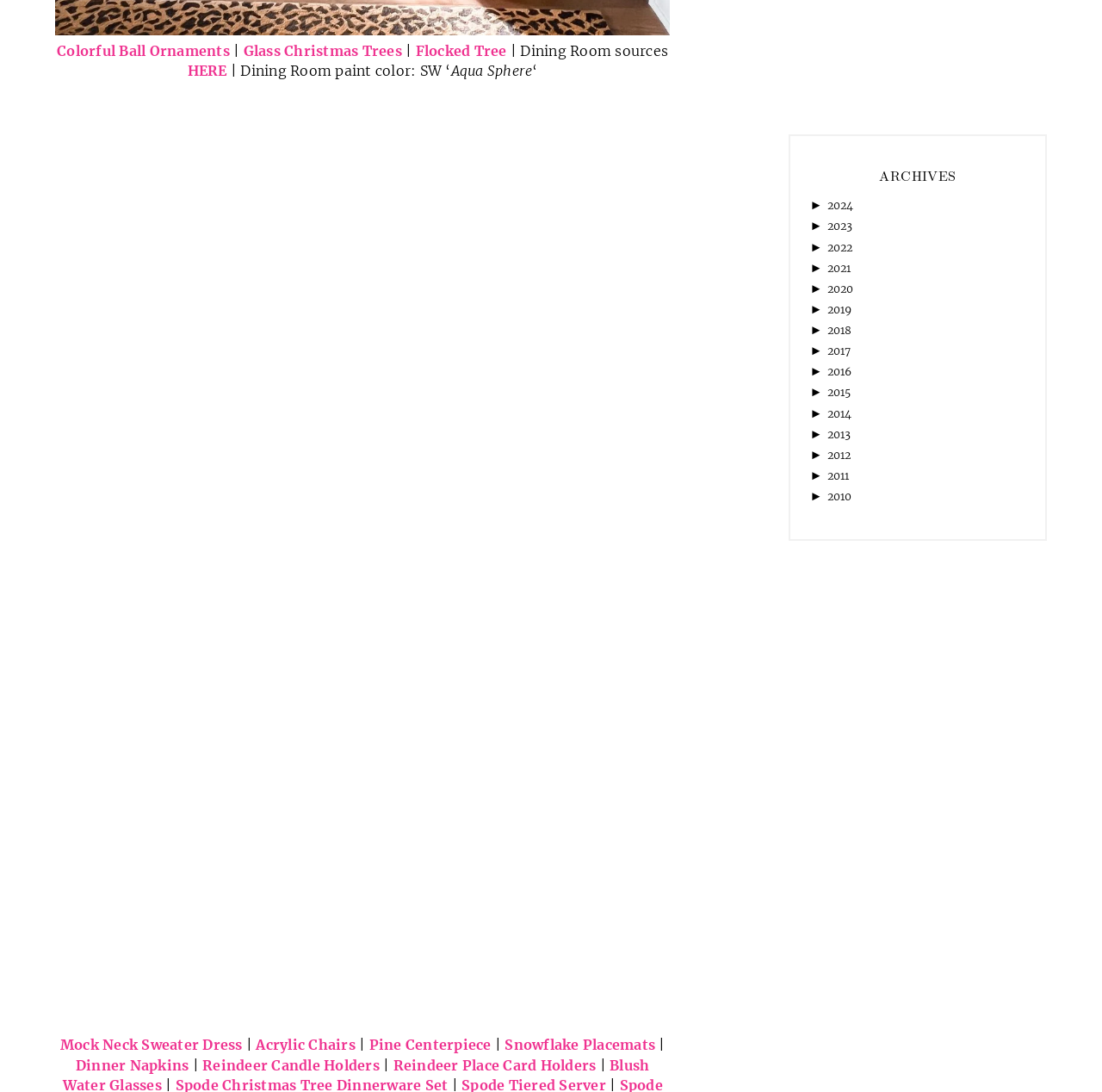What type of furniture is mentioned?
Could you answer the question with a detailed and thorough explanation?

The link 'Acrylic Chairs' indicates that the type of furniture mentioned is Acrylic Chairs.